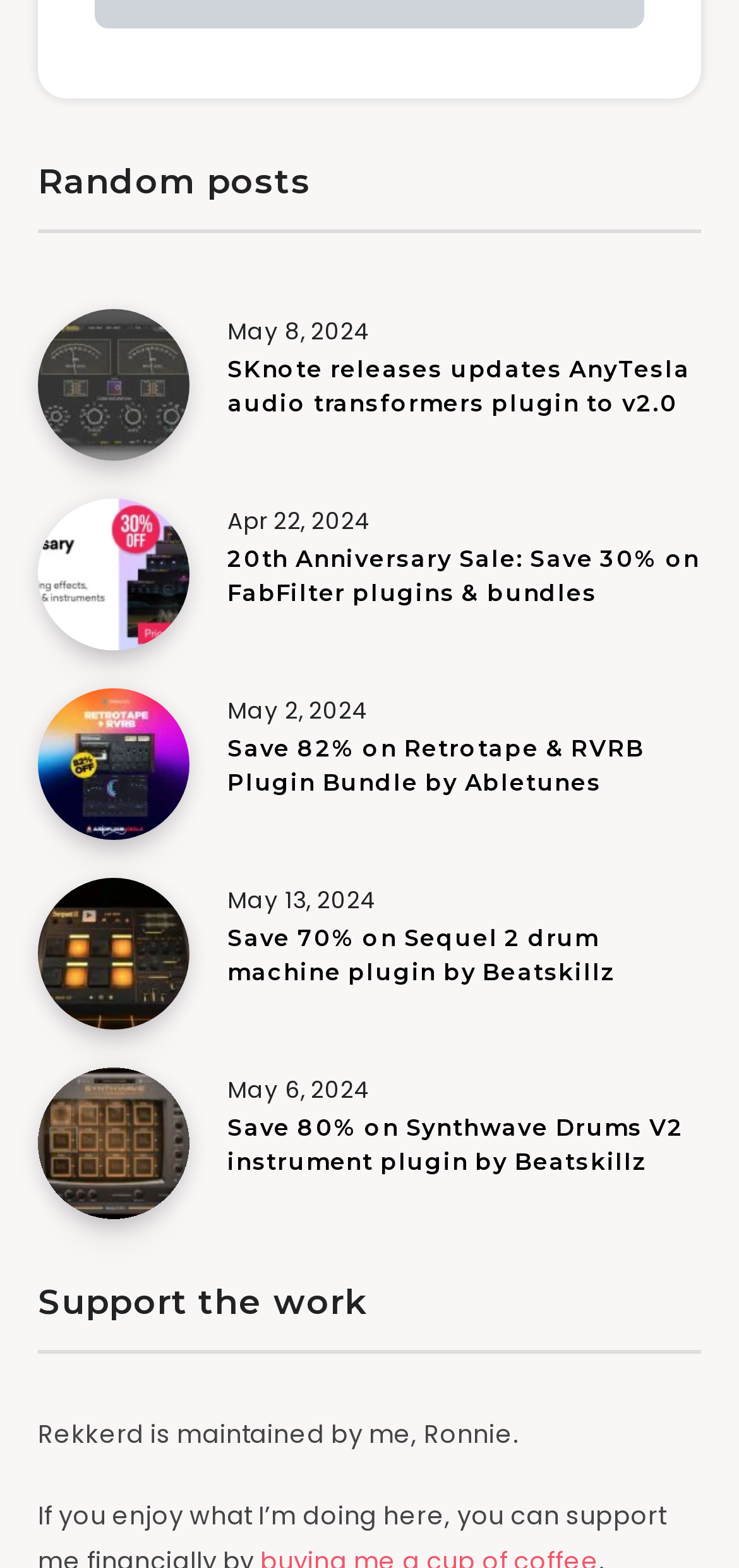Please locate the bounding box coordinates for the element that should be clicked to achieve the following instruction: "Click on the link to read about SKnote releases updates AnyTesla audio transformers plugin to v2.0". Ensure the coordinates are given as four float numbers between 0 and 1, i.e., [left, top, right, bottom].

[0.308, 0.227, 0.934, 0.272]